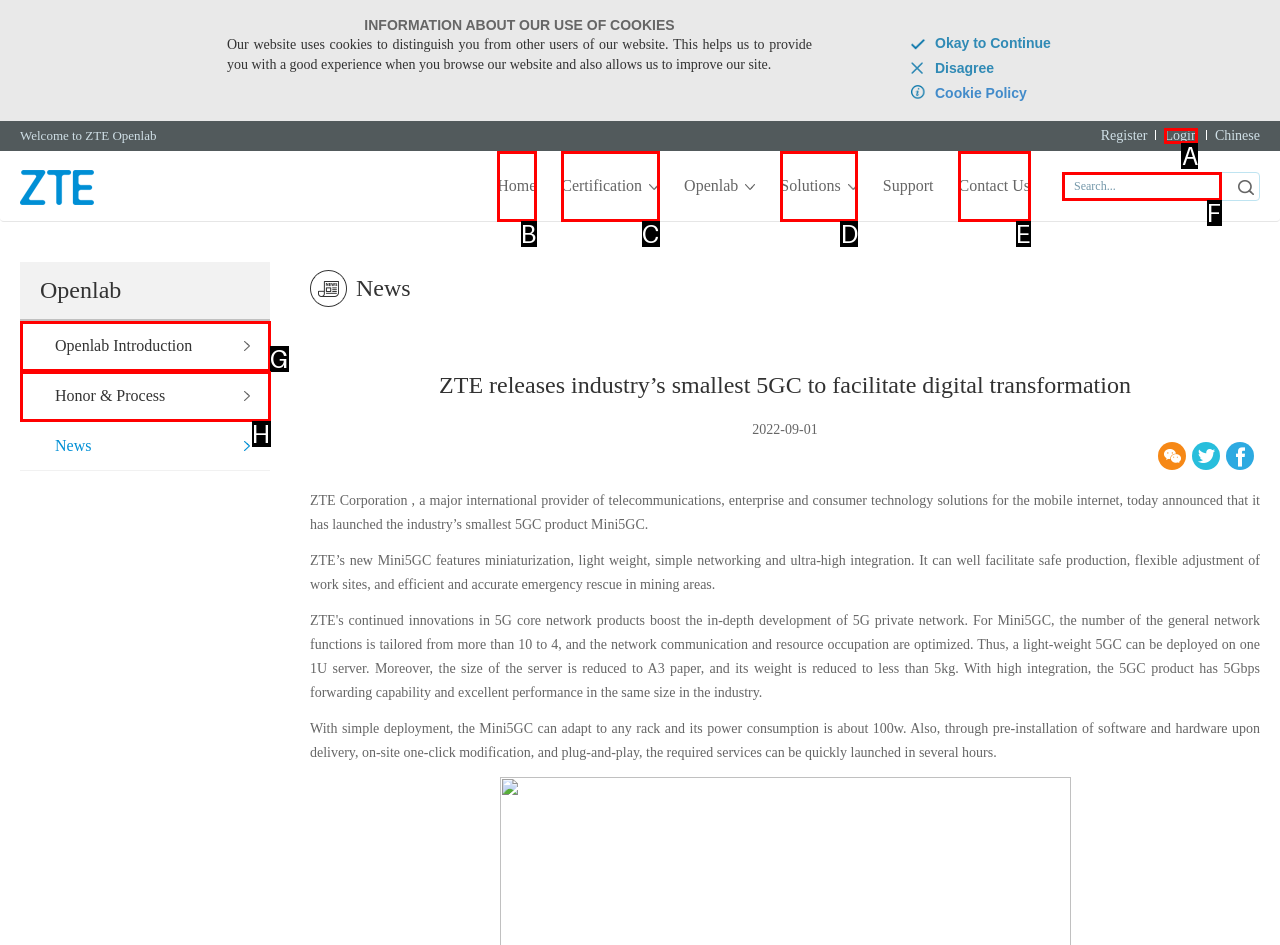Tell me which option I should click to complete the following task: Search for something Answer with the option's letter from the given choices directly.

F